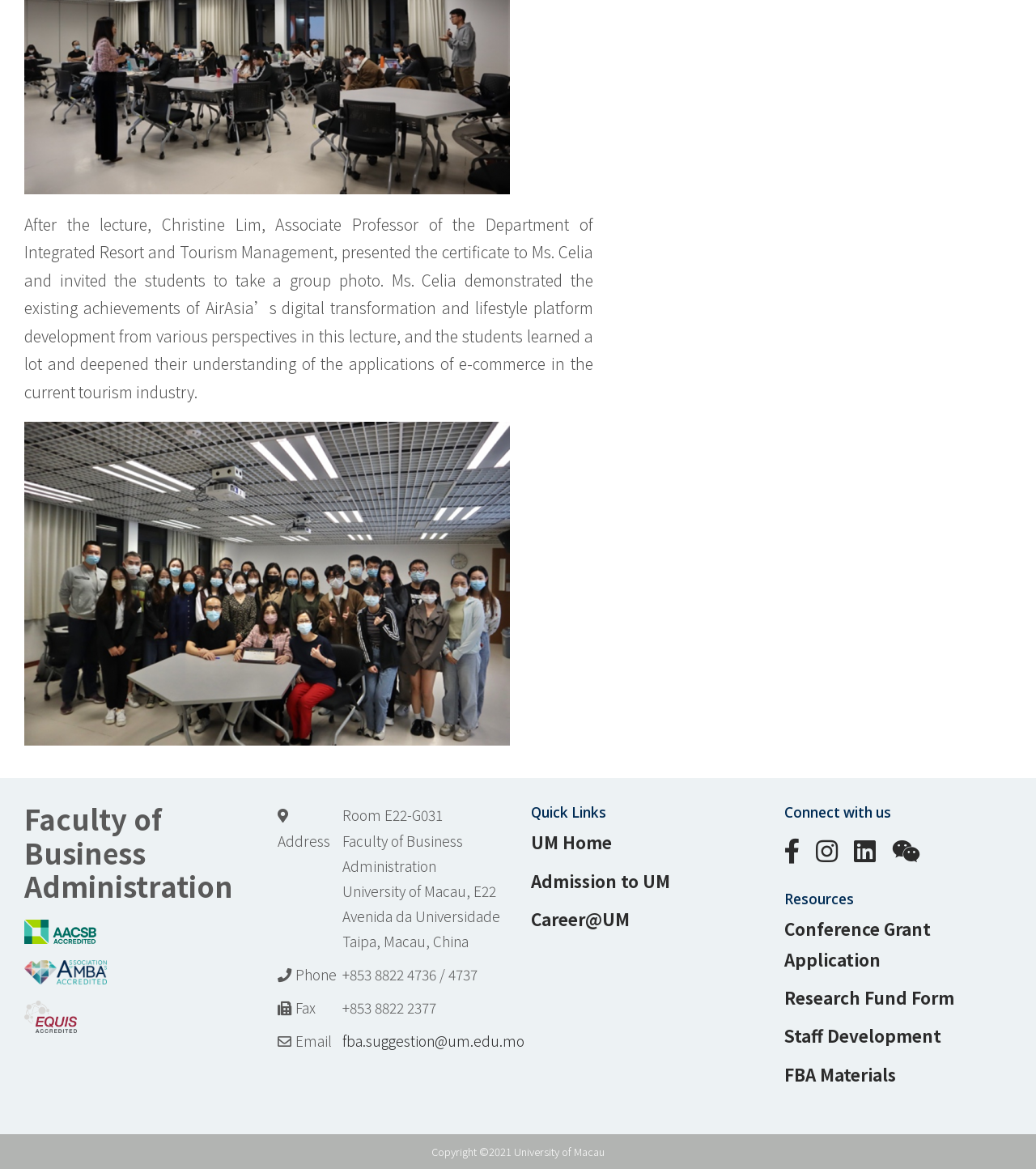Pinpoint the bounding box coordinates of the element to be clicked to execute the instruction: "Click on REAL ESTATE link".

None